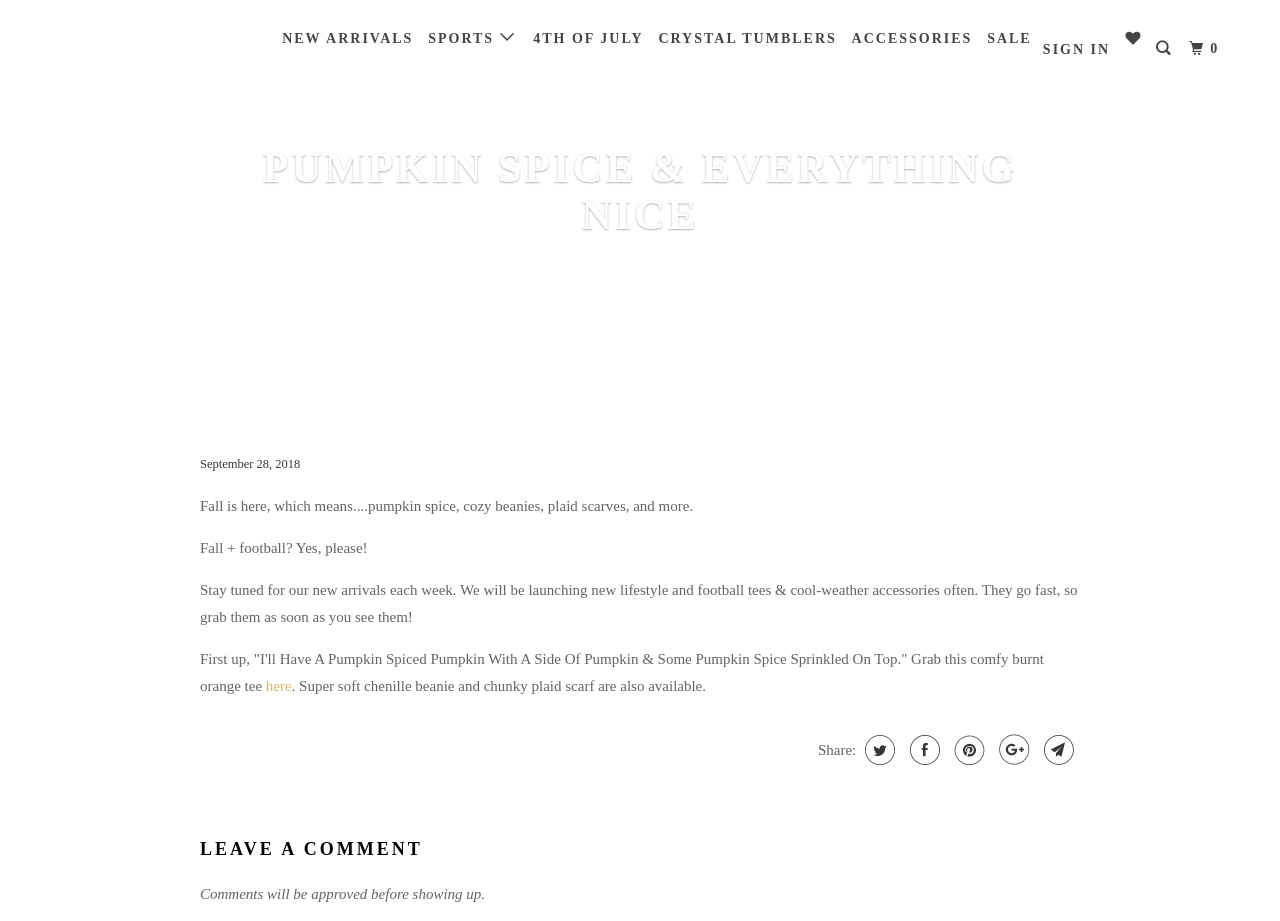Using the description: "title="Share this on Facebook"", determine the UI element's bounding box coordinates. Ensure the coordinates are in the format of four float numbers between 0 and 1, i.e., [left, top, right, bottom].

[0.707, 0.798, 0.734, 0.831]